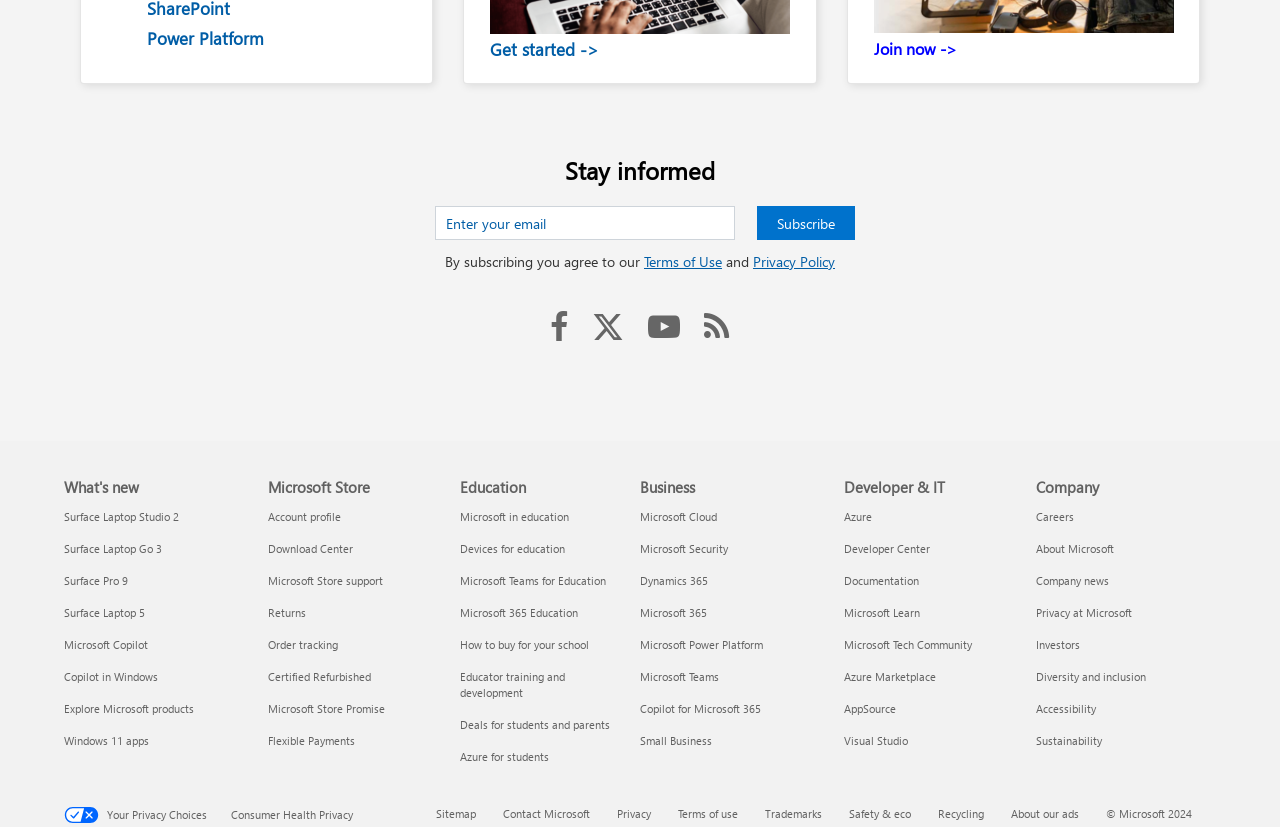Identify the bounding box coordinates for the UI element described as follows: "aria-label="Follow Us on Facebook" title="facebook"". Ensure the coordinates are four float numbers between 0 and 1, formatted as [left, top, right, bottom].

[0.421, 0.379, 0.454, 0.405]